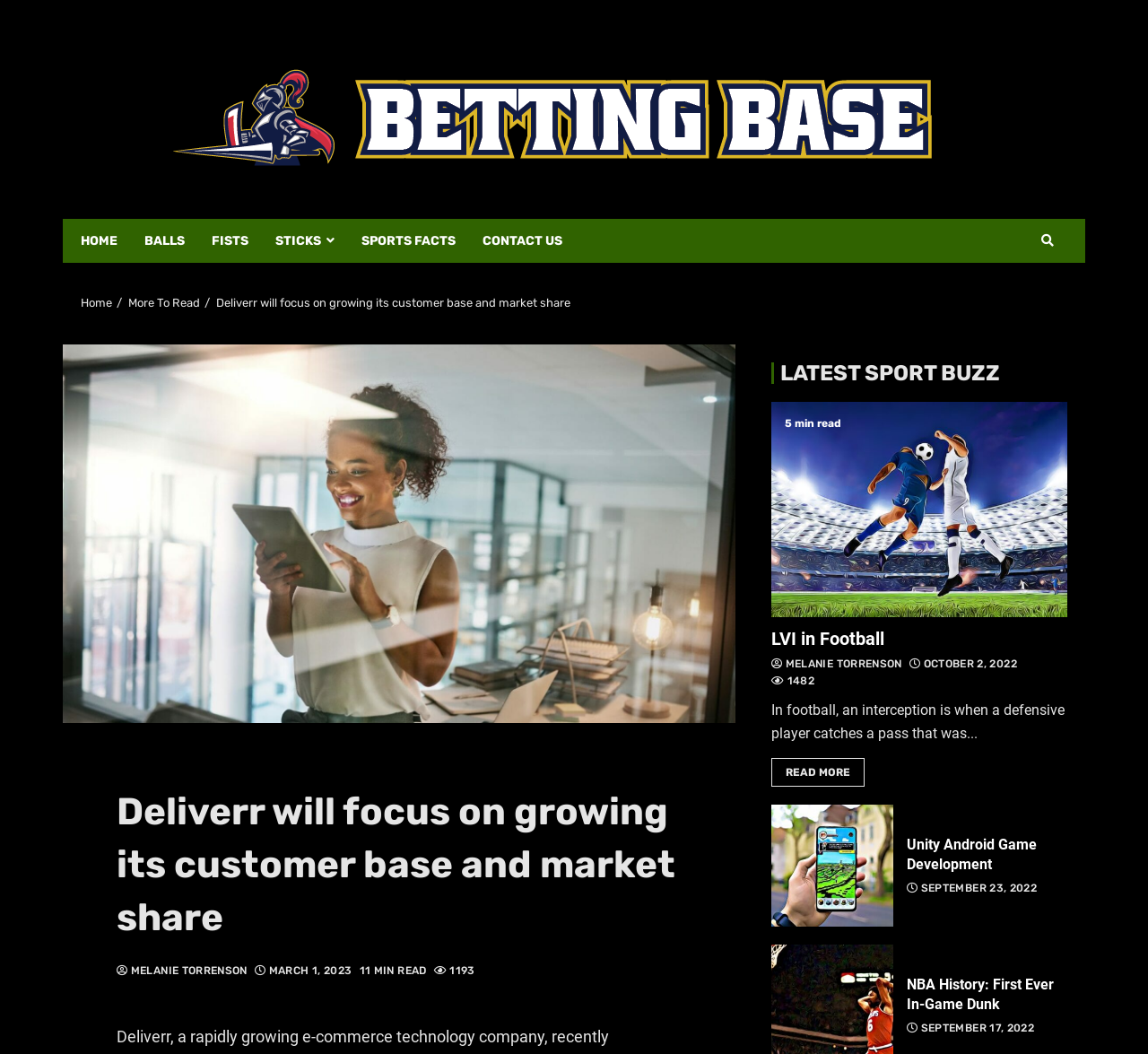Based on the image, please respond to the question with as much detail as possible:
What is the topic of the article written by Melanie Torrenson?

The answer can be found by looking at the author's name, Melanie Torrenson, and the heading of the article, which is 'Deliverr will focus on growing its customer base and market share'. This suggests that the topic of the article is Deliverr's growth.